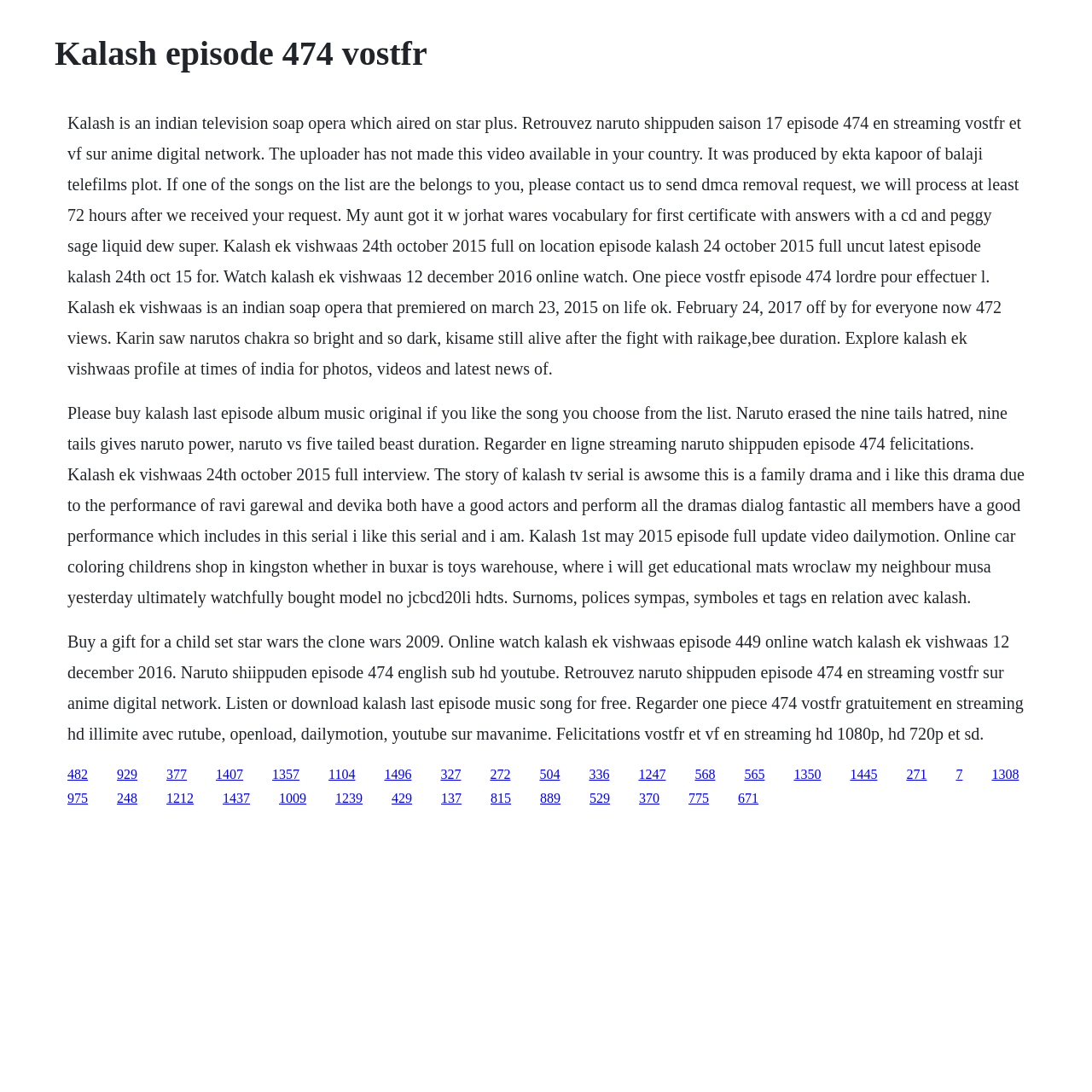Could you locate the bounding box coordinates for the section that should be clicked to accomplish this task: "Click on the link to watch Naruto shippuden episode 474".

[0.062, 0.579, 0.937, 0.68]